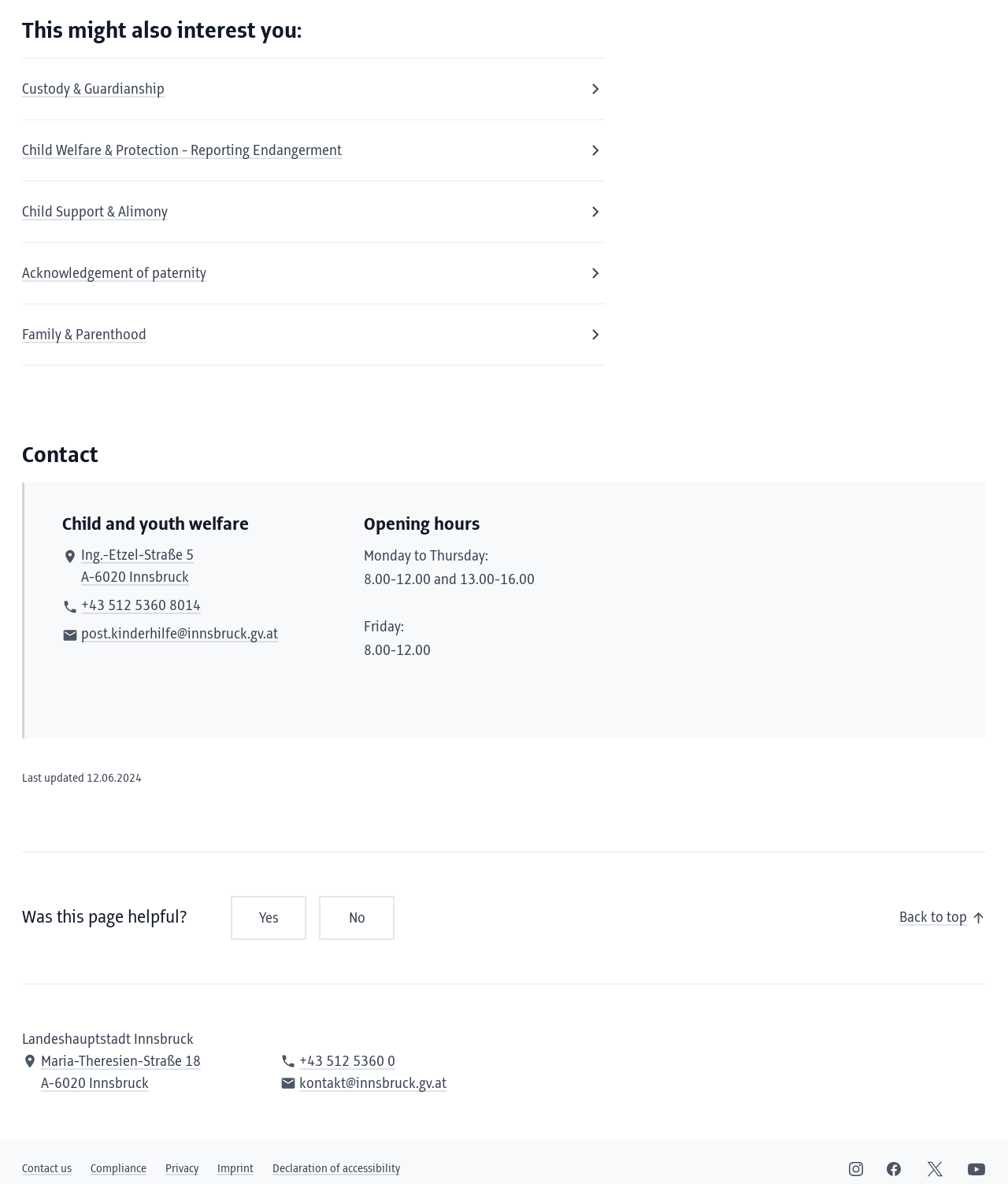Determine the bounding box coordinates for the HTML element described here: "phone +43 512 5360 0".

[0.278, 0.888, 0.392, 0.906]